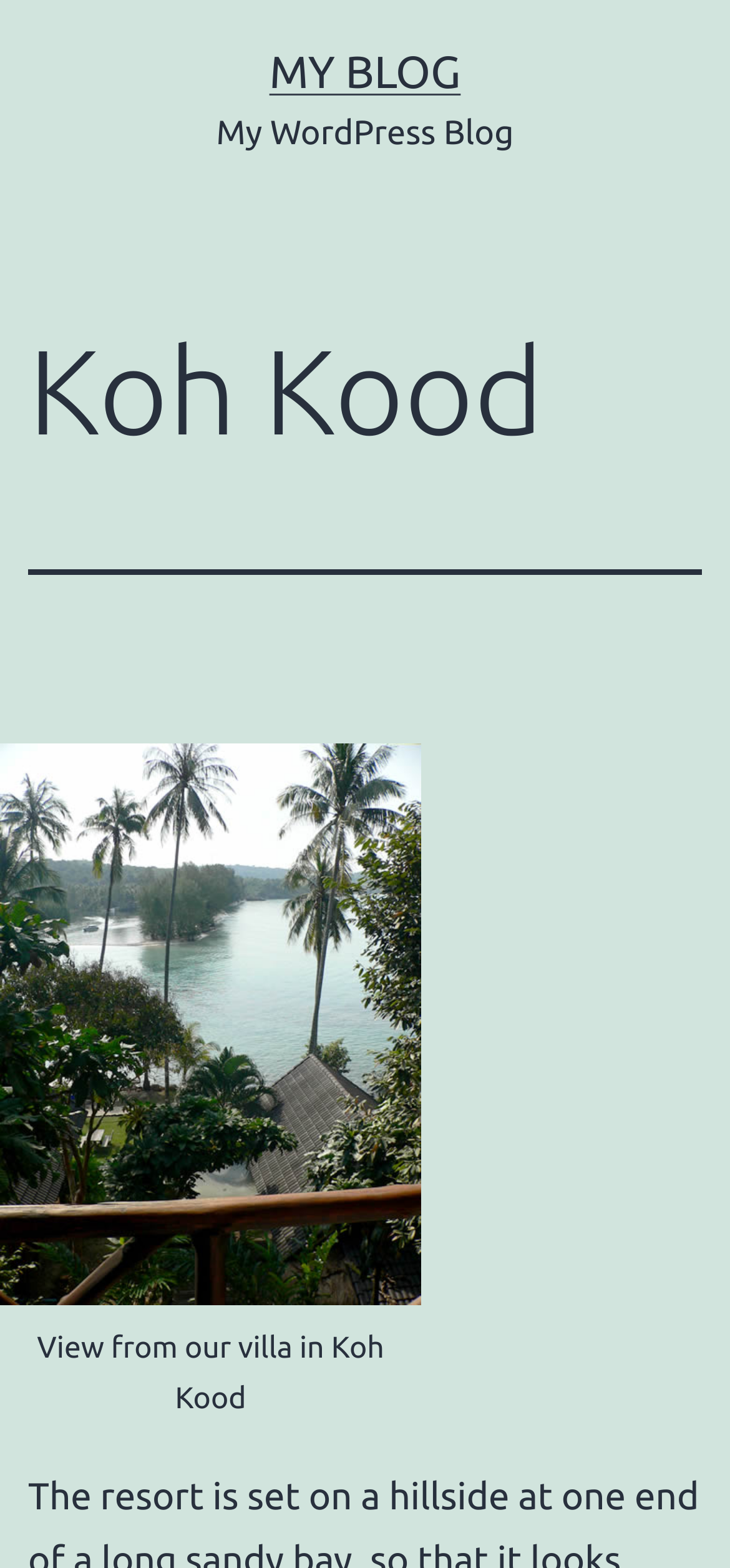Provide your answer to the question using just one word or phrase: What is the description of the image?

View from our villa